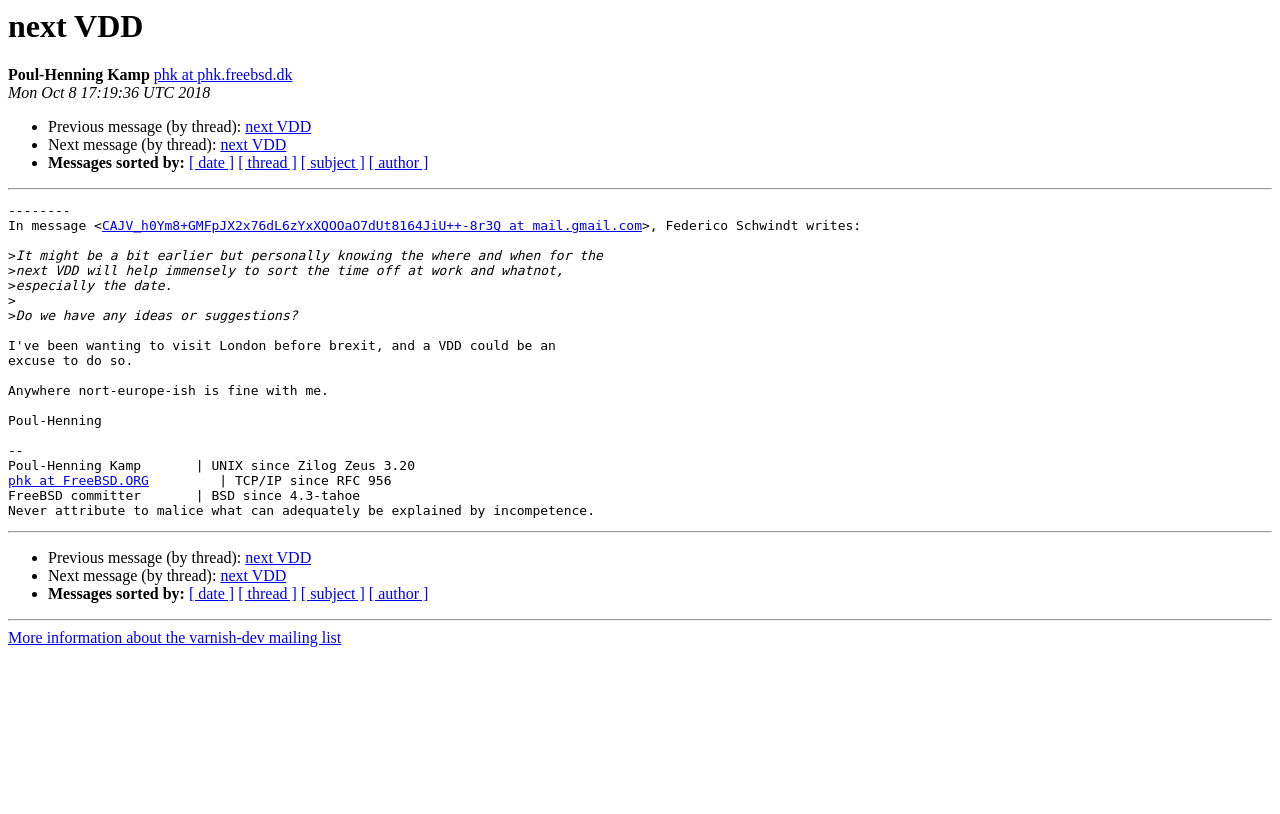Please specify the bounding box coordinates of the element that should be clicked to execute the given instruction: 'Visit phk's homepage'. Ensure the coordinates are four float numbers between 0 and 1, expressed as [left, top, right, bottom].

[0.12, 0.082, 0.228, 0.103]